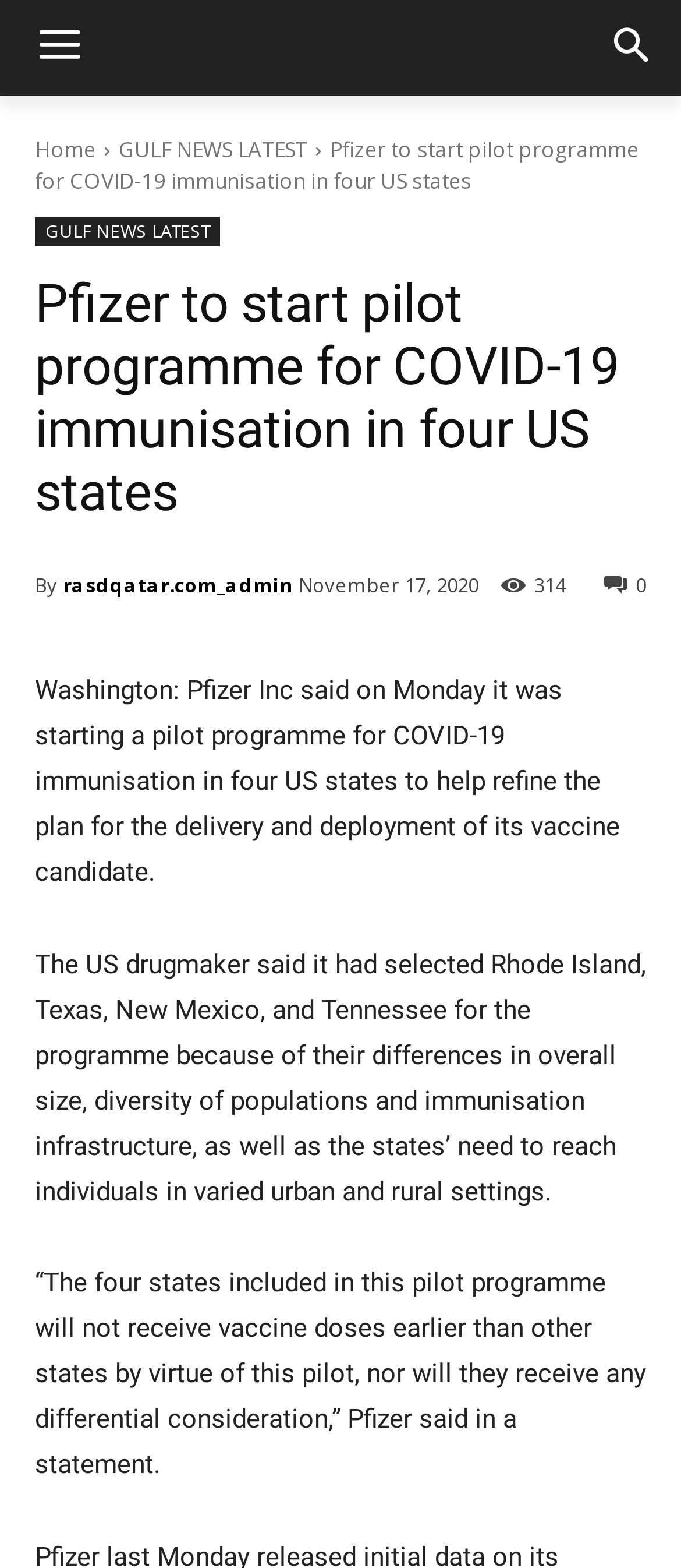Identify the text that serves as the heading for the webpage and generate it.

Pfizer to start pilot programme for COVID-19 immunisation in four US states